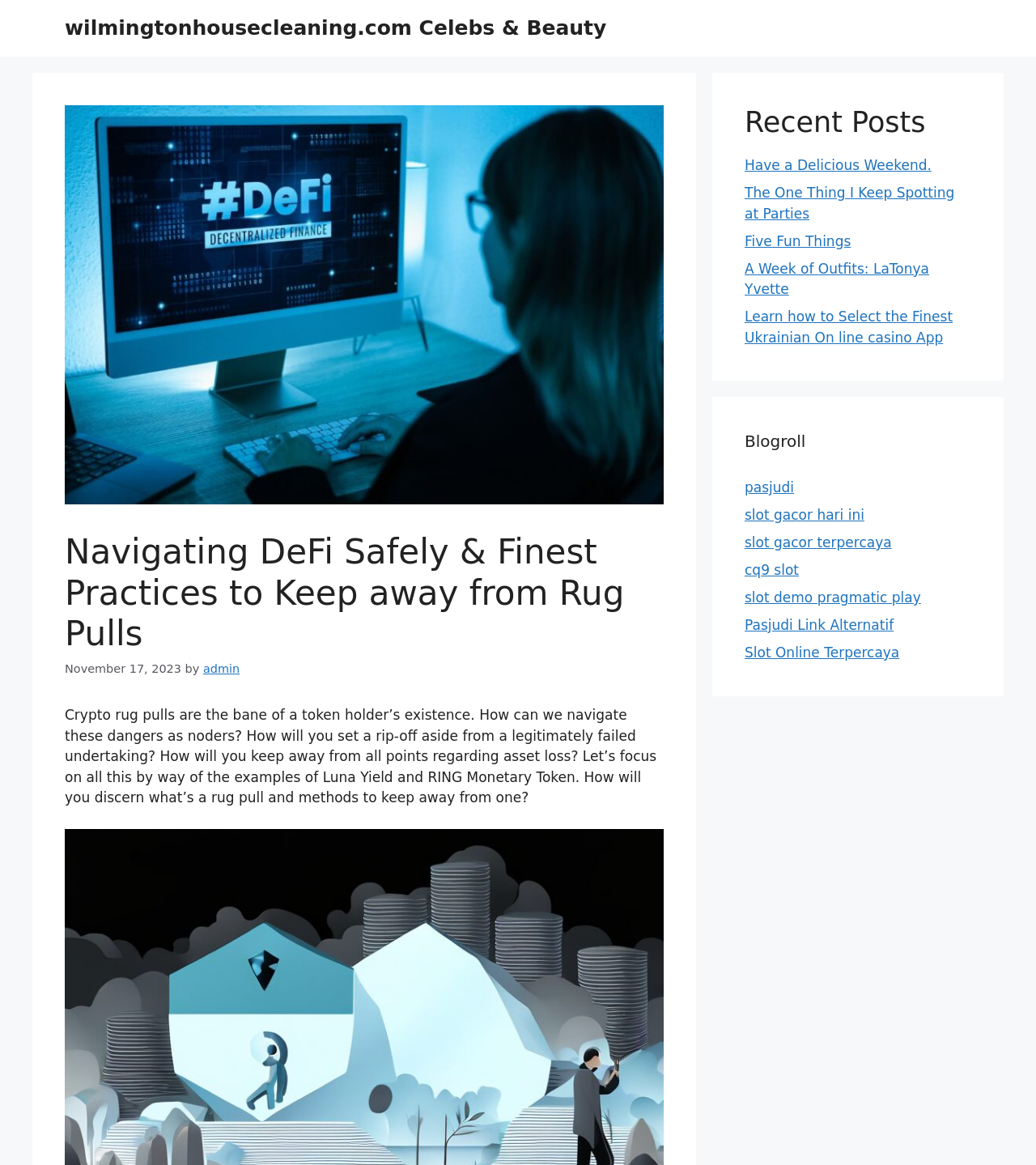Indicate the bounding box coordinates of the clickable region to achieve the following instruction: "Click on the link to read the article about navigating DeFi safely."

[0.062, 0.457, 0.641, 0.562]